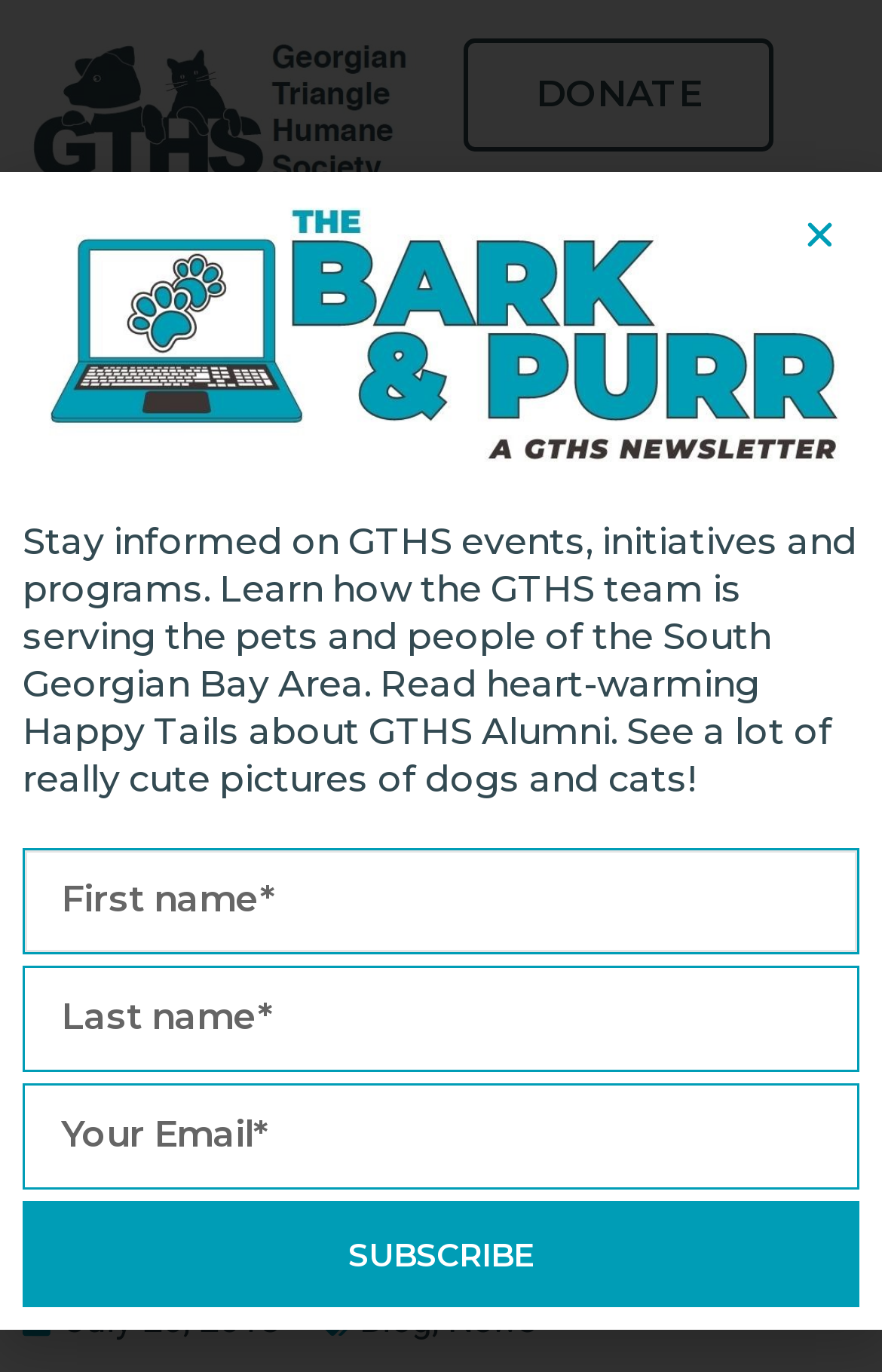Respond with a single word or short phrase to the following question: 
What is the purpose of the 'SUBSCRIBE' button?

To stay informed